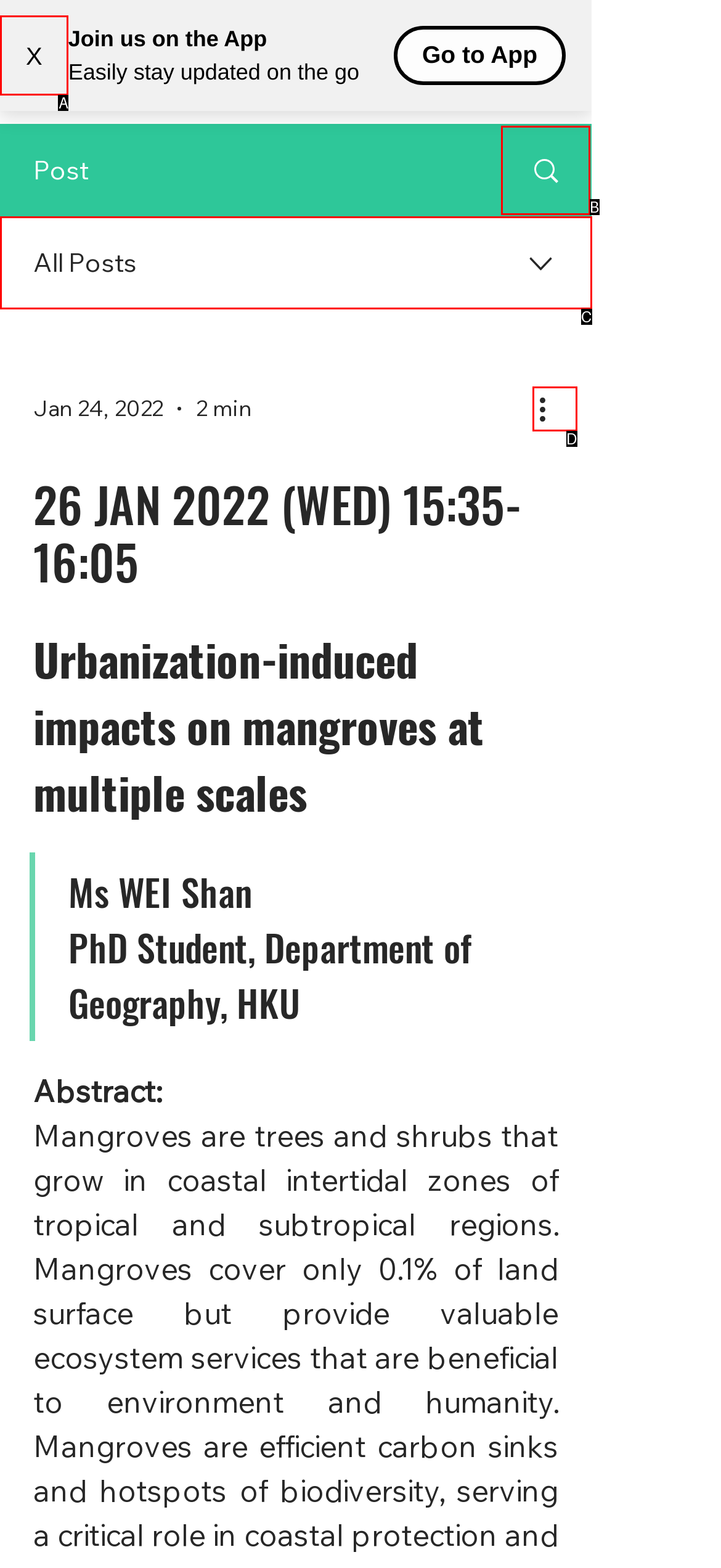Match the following description to a UI element: aria-label="More actions"
Provide the letter of the matching option directly.

D